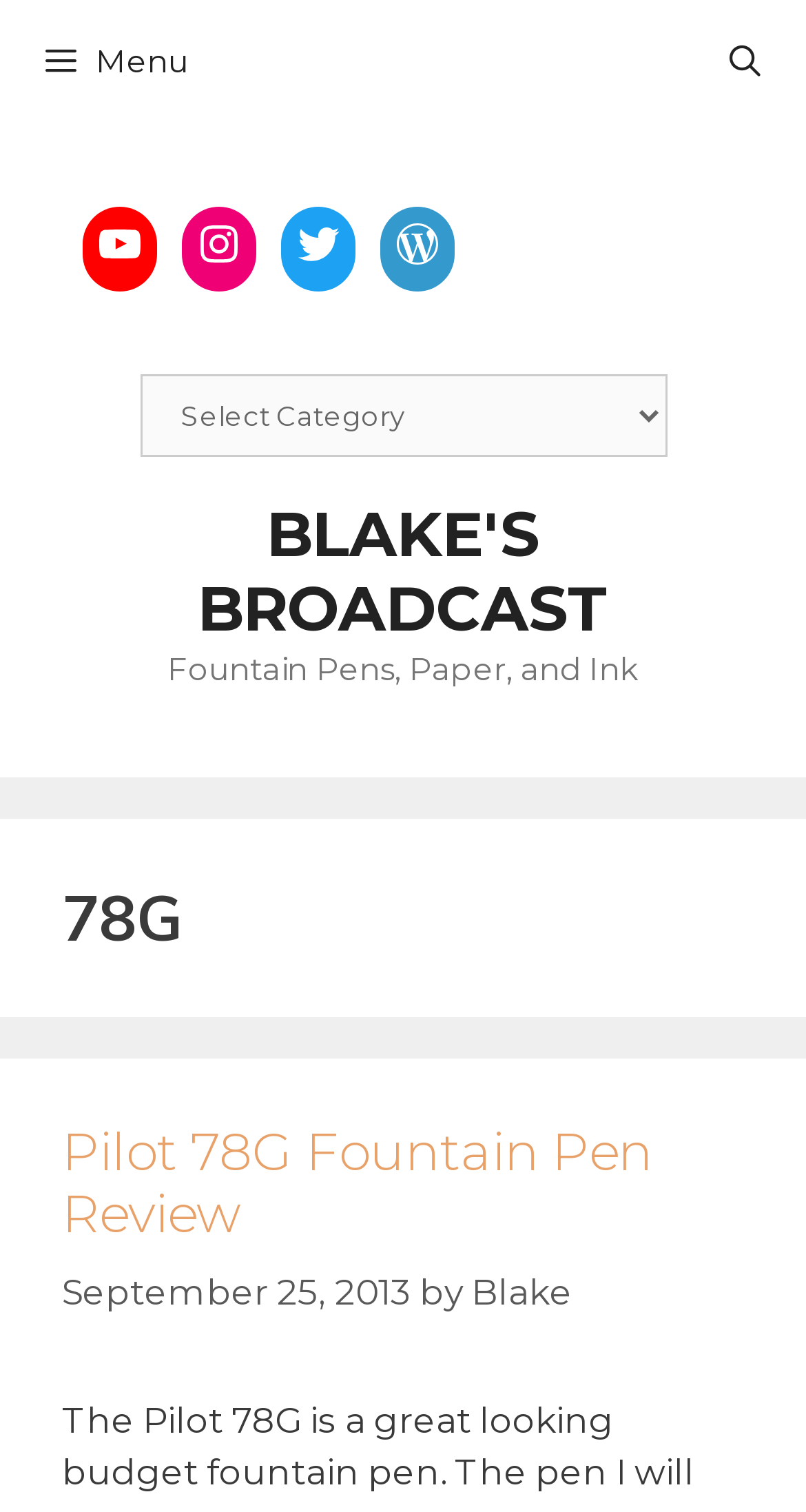Who is the author of the article?
Give a one-word or short phrase answer based on the image.

Blake